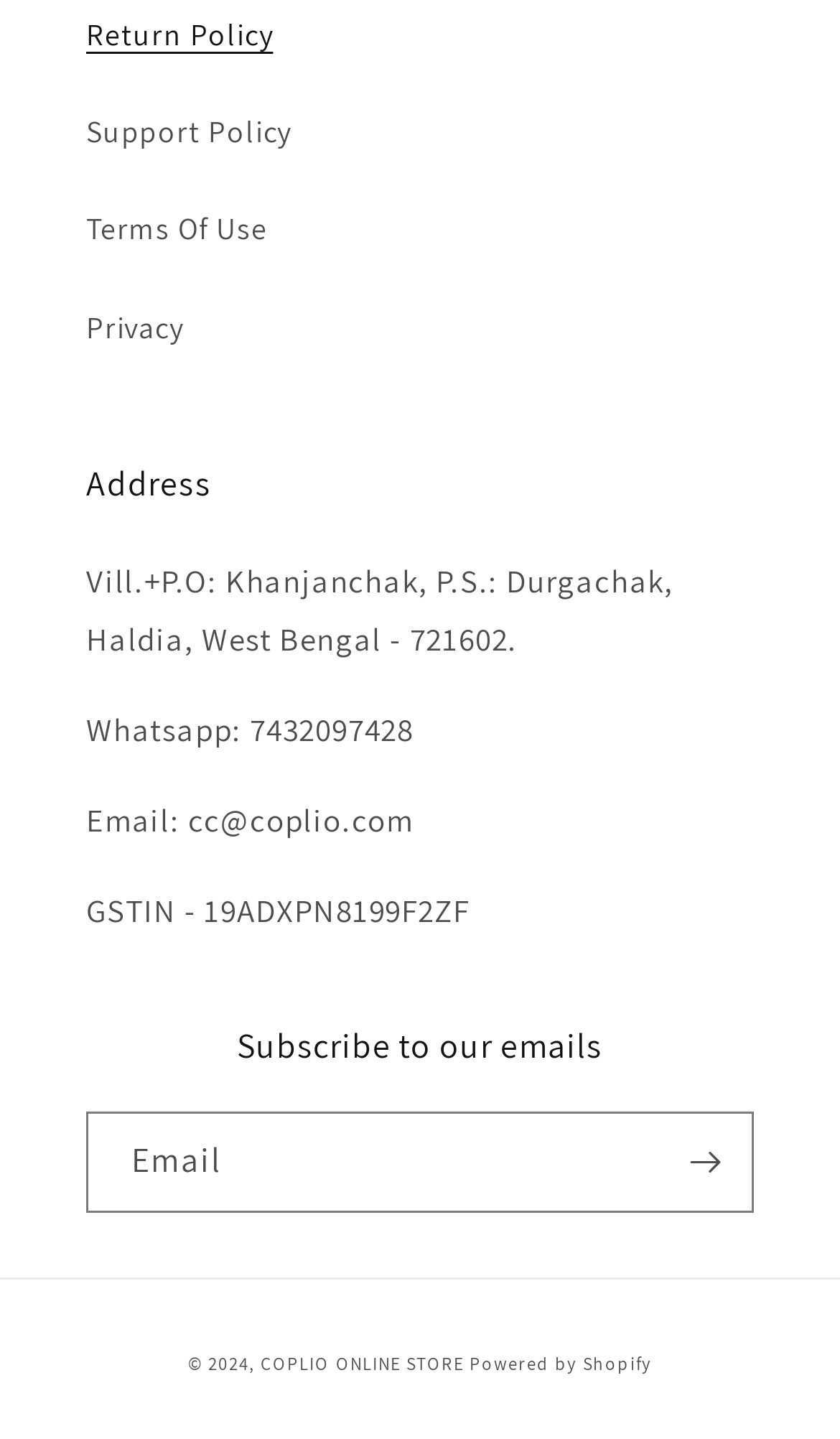Using the webpage screenshot, find the UI element described by parent_node: Email name="contact[email]" placeholder="Email". Provide the bounding box coordinates in the format (top-left x, top-left y, bottom-right x, bottom-right y), ensuring all values are floating point numbers between 0 and 1.

[0.105, 0.775, 0.895, 0.842]